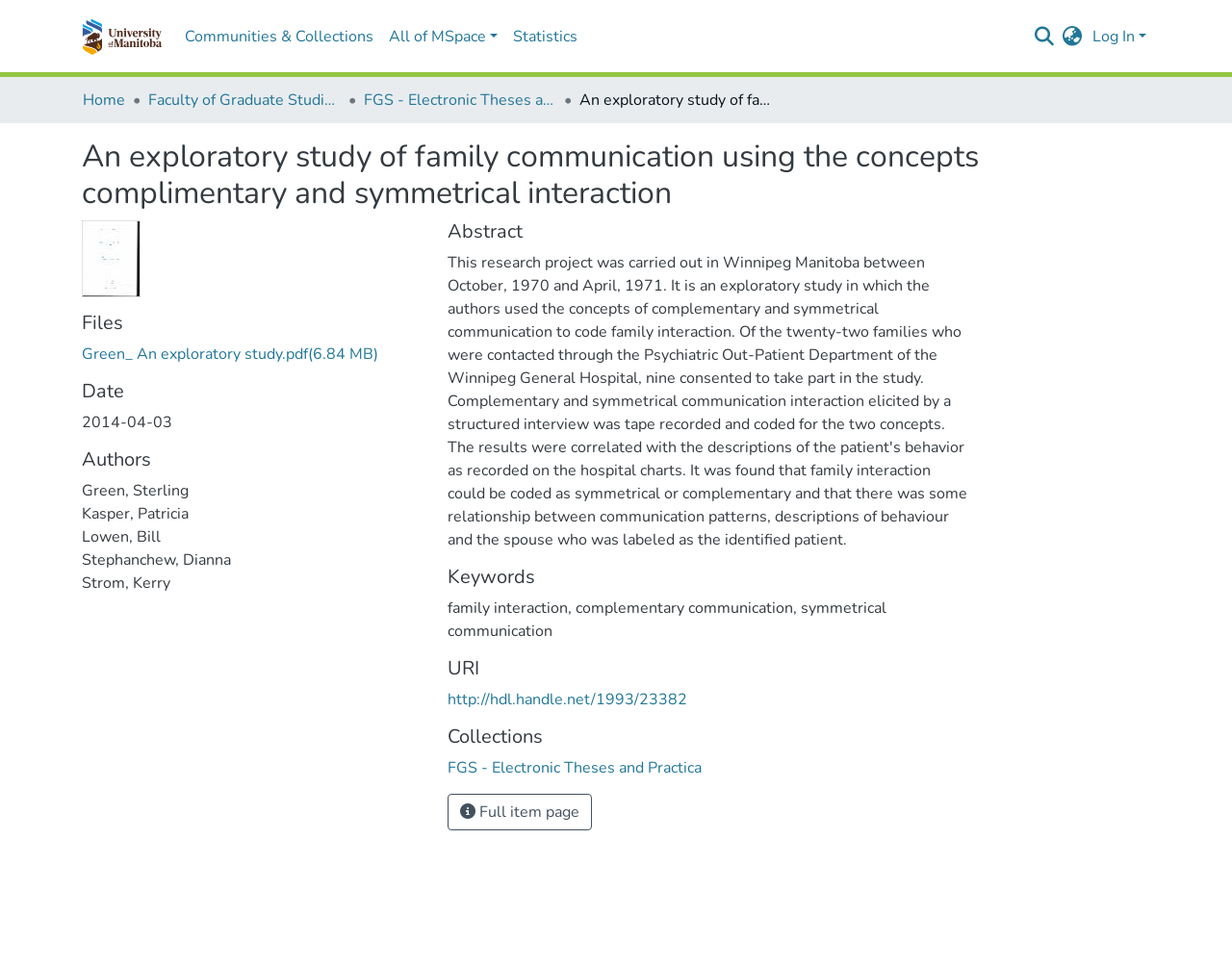With reference to the image, please provide a detailed answer to the following question: What is the name of the research project?

I found the answer by looking at the main heading of the webpage, which is 'An exploratory study of family communication using the concepts complimentary and symmetrical interaction'. The question asks for the name of the research project, so I extracted the relevant part from the heading.